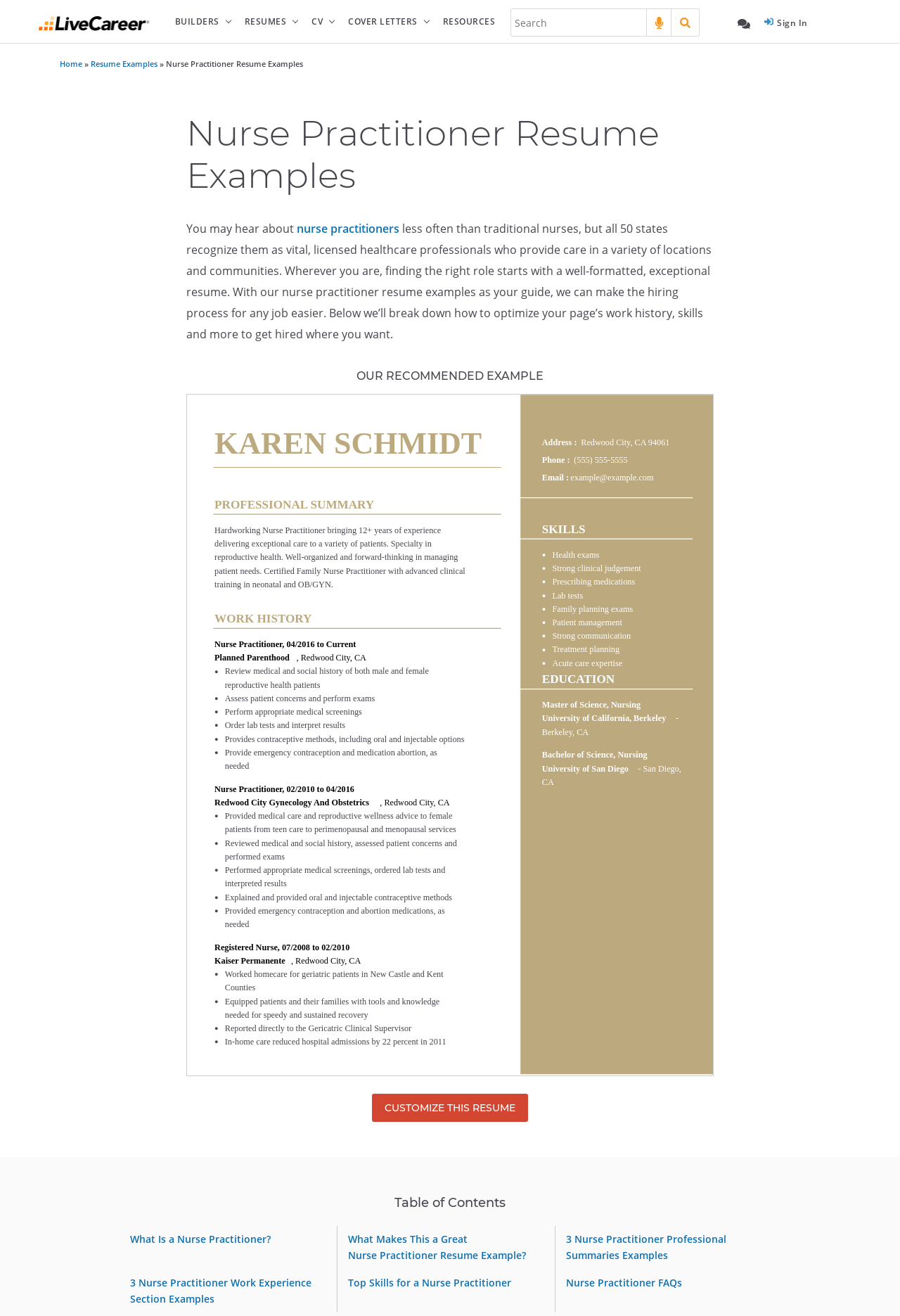Locate the bounding box coordinates of the area where you should click to accomplish the instruction: "Chat with us".

[0.812, 0.0, 0.841, 0.035]